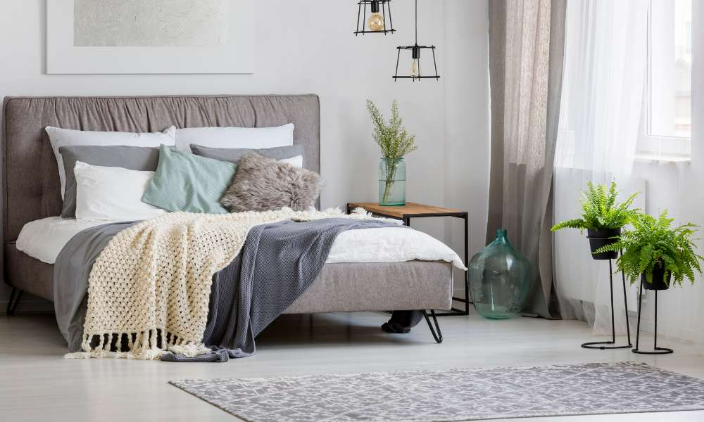What is the purpose of the area rug?
Please provide an in-depth and detailed response to the question.

The caption states that the delicate area rug lies beneath the bed, adding warmth and style to the hardwood flooring. This implies that the rug serves to create a cozy atmosphere and enhance the aesthetic appeal of the room.